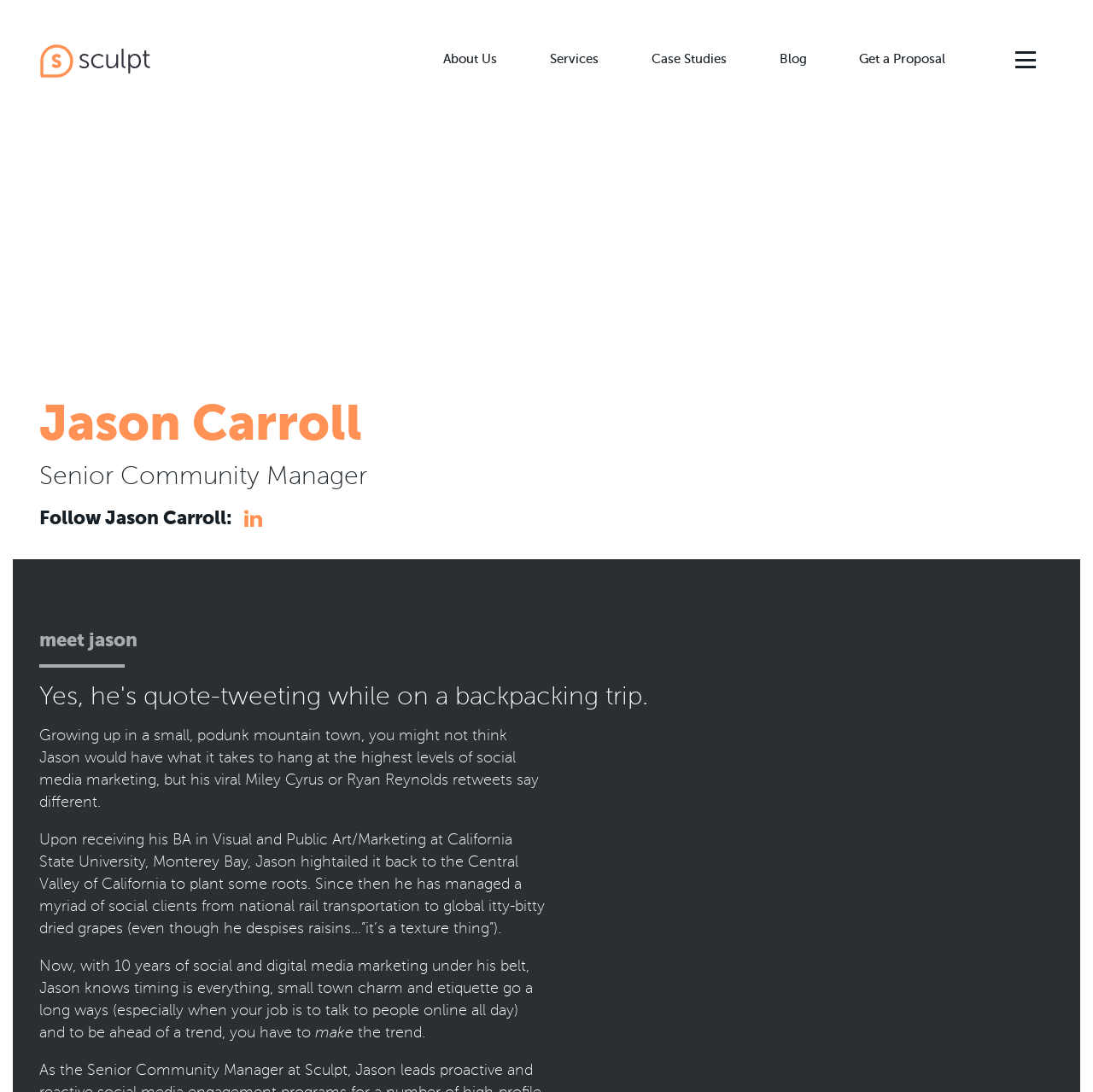Carefully examine the image and provide an in-depth answer to the question: How many years of social and digital media marketing experience does Jason have?

I found this information in the StaticText element that says 'Now, with 10 years of social and digital media marketing under his belt, Jason knows timing is everything...'.